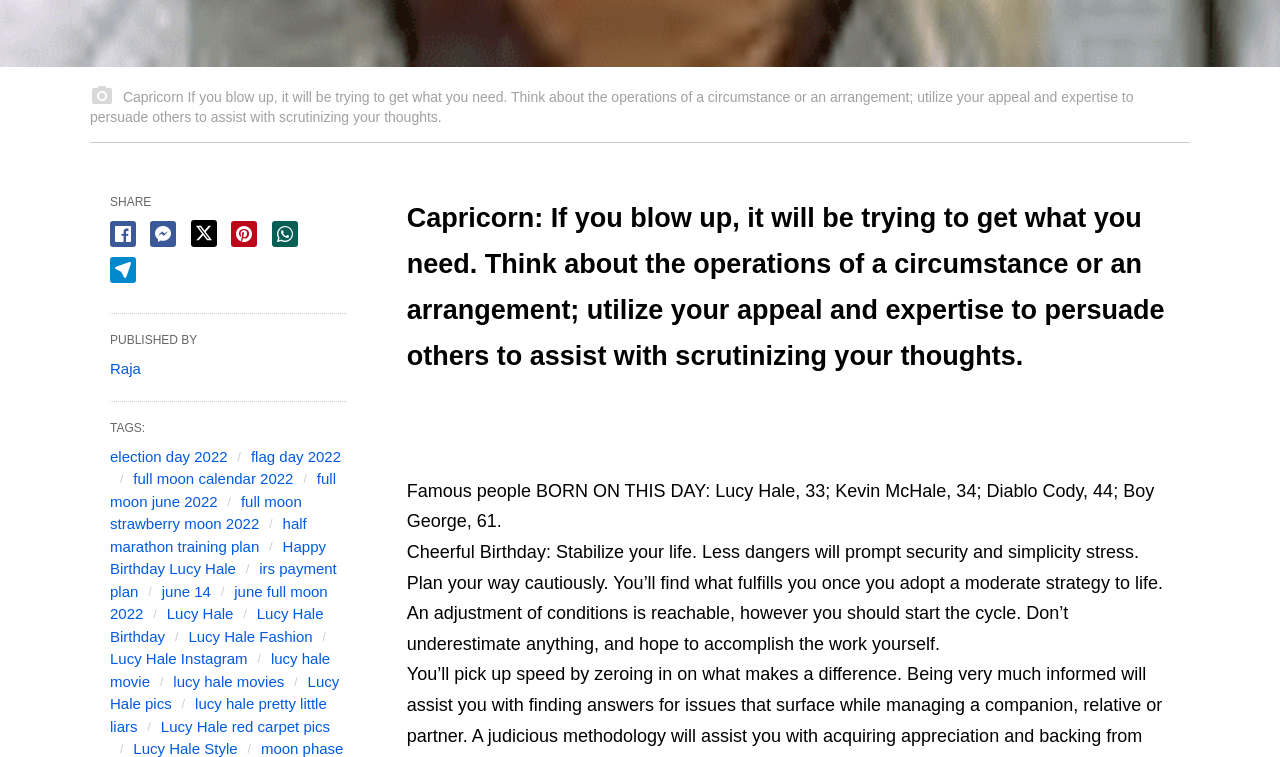Provide a one-word or brief phrase answer to the question:
What is the name of the author of the webpage?

Raja